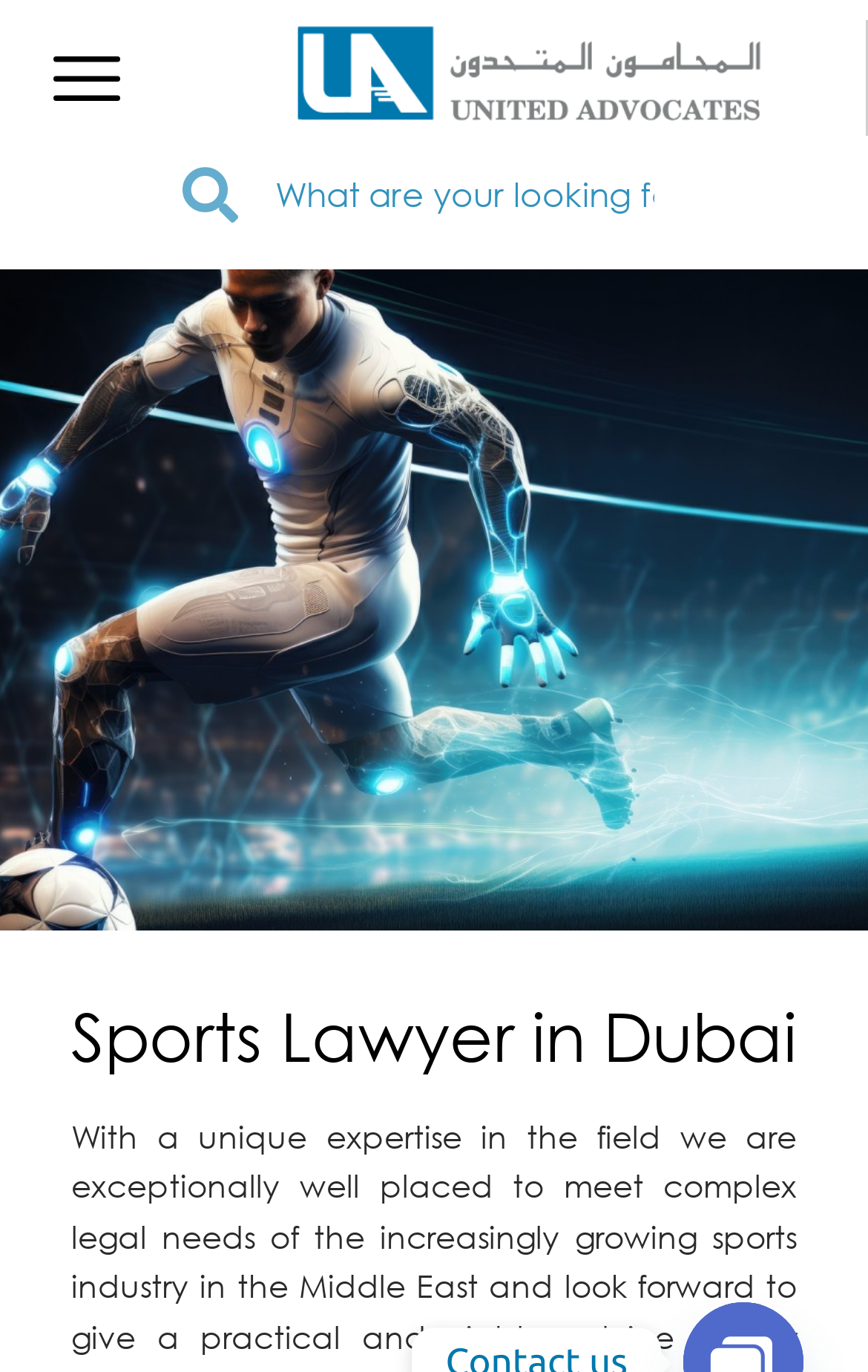Please provide a short answer using a single word or phrase for the question:
Is there a search function on the webpage?

Yes